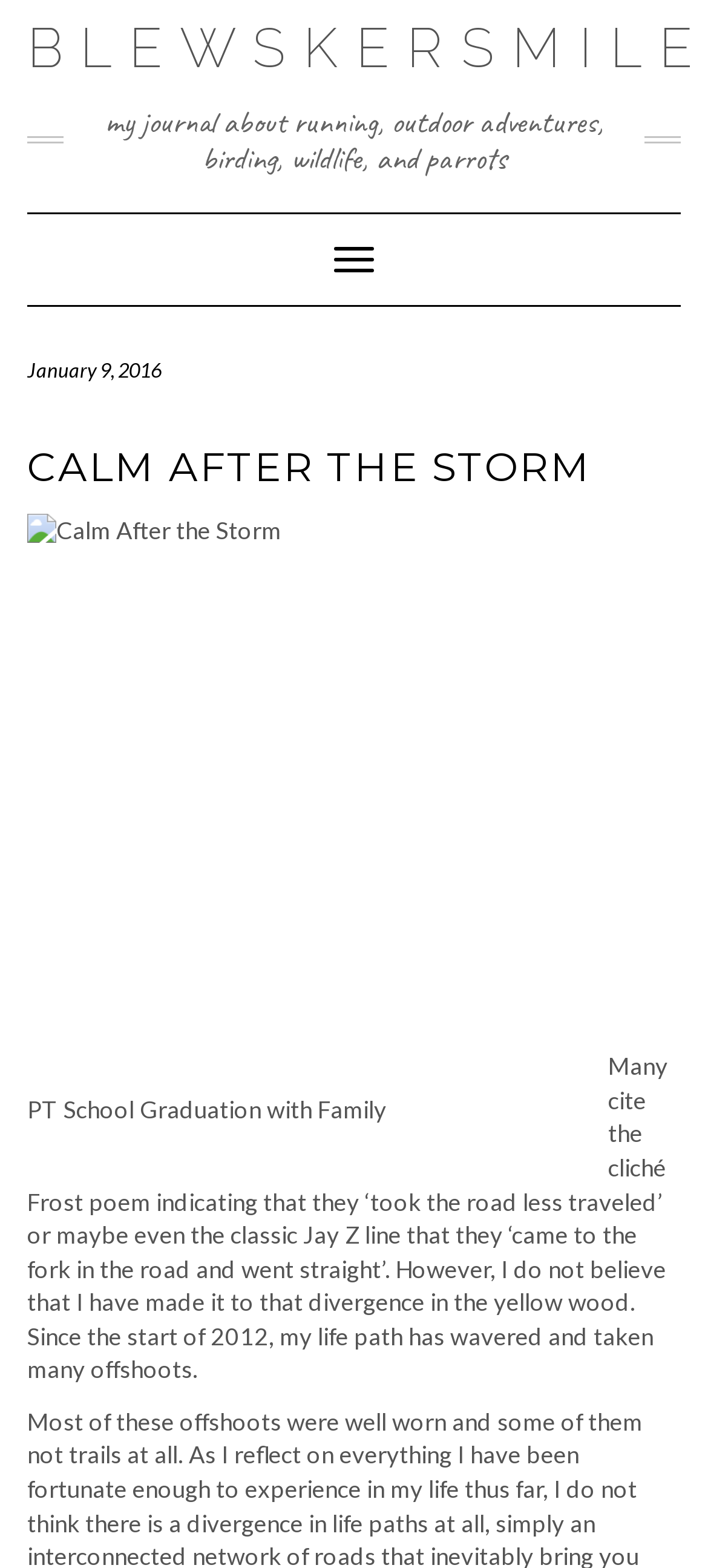From the details in the image, provide a thorough response to the question: What is the position of the toggle navigation button?

The toggle navigation button has a bounding box coordinate of [0.444, 0.146, 0.556, 0.185], which indicates that it is located in the middle of the navigation section.